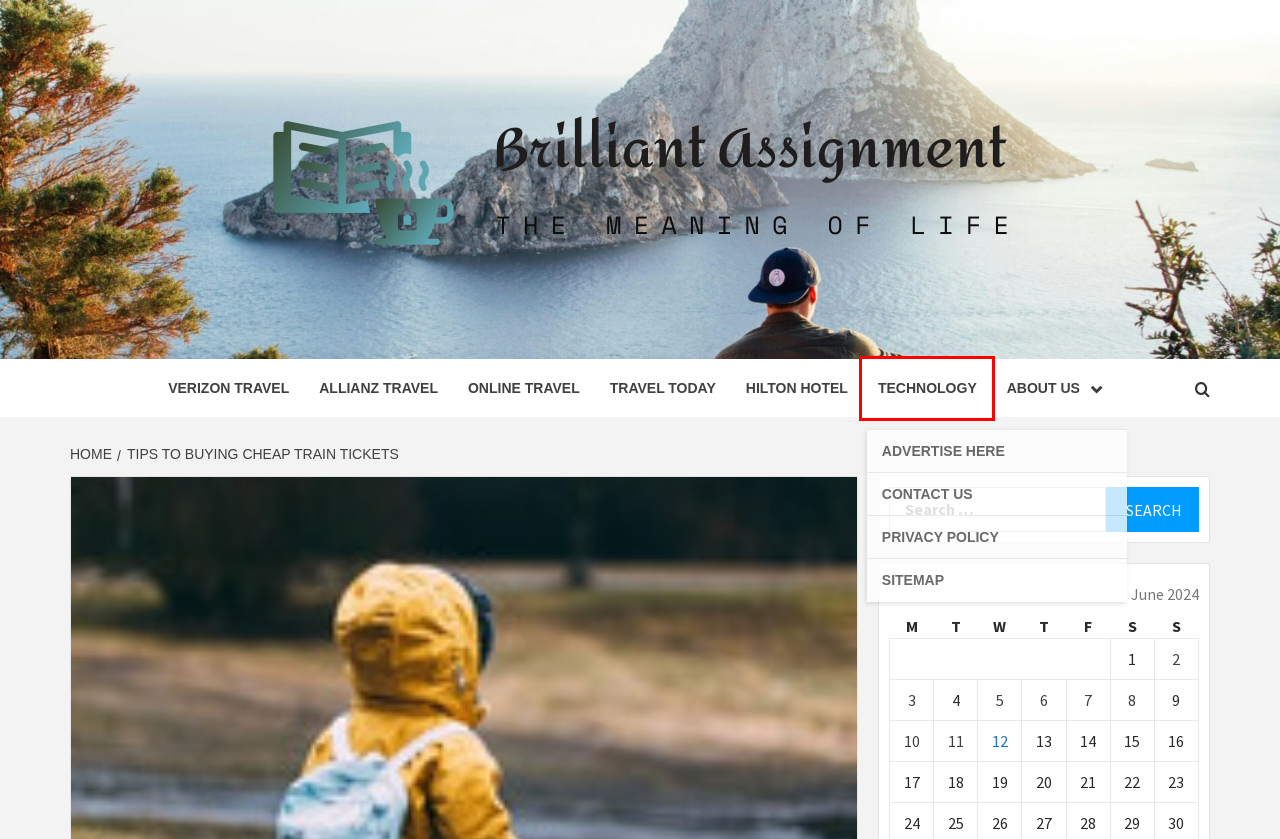You have a screenshot of a webpage where a red bounding box highlights a specific UI element. Identify the description that best matches the resulting webpage after the highlighted element is clicked. The choices are:
A. Hilton Hotel – Brilliant Assignment
B. Online Travel – Brilliant Assignment
C. Verizon Travel – Brilliant Assignment
D. About Us – Brilliant Assignment
E. Brilliant Assignment – The Meaning of Life
F. Technology – Brilliant Assignment
G. Travel Today – Brilliant Assignment
H. Allianz Travel – Brilliant Assignment

F